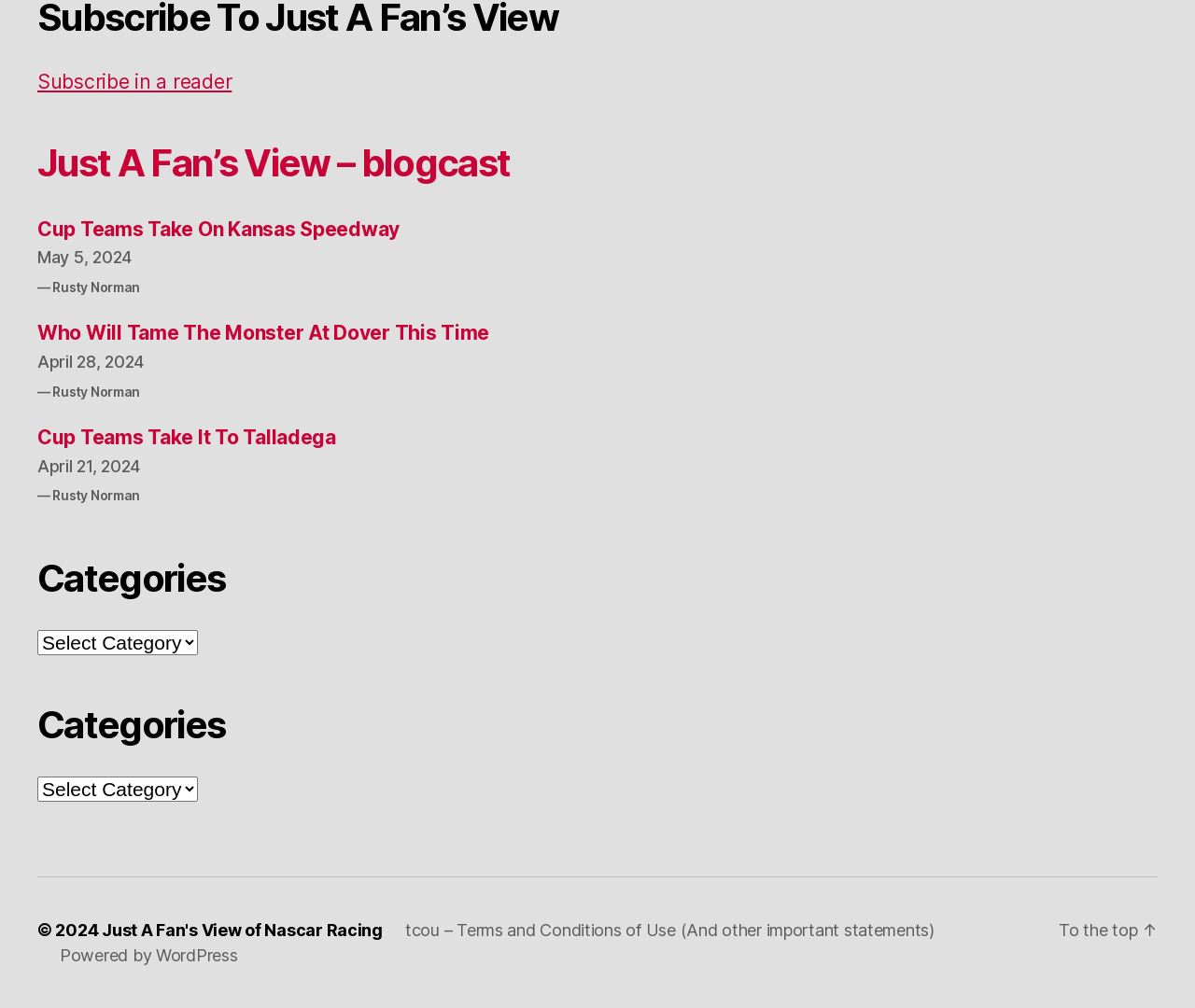Locate the bounding box of the UI element described in the following text: "Subscribe in a reader".

[0.031, 0.069, 0.194, 0.092]